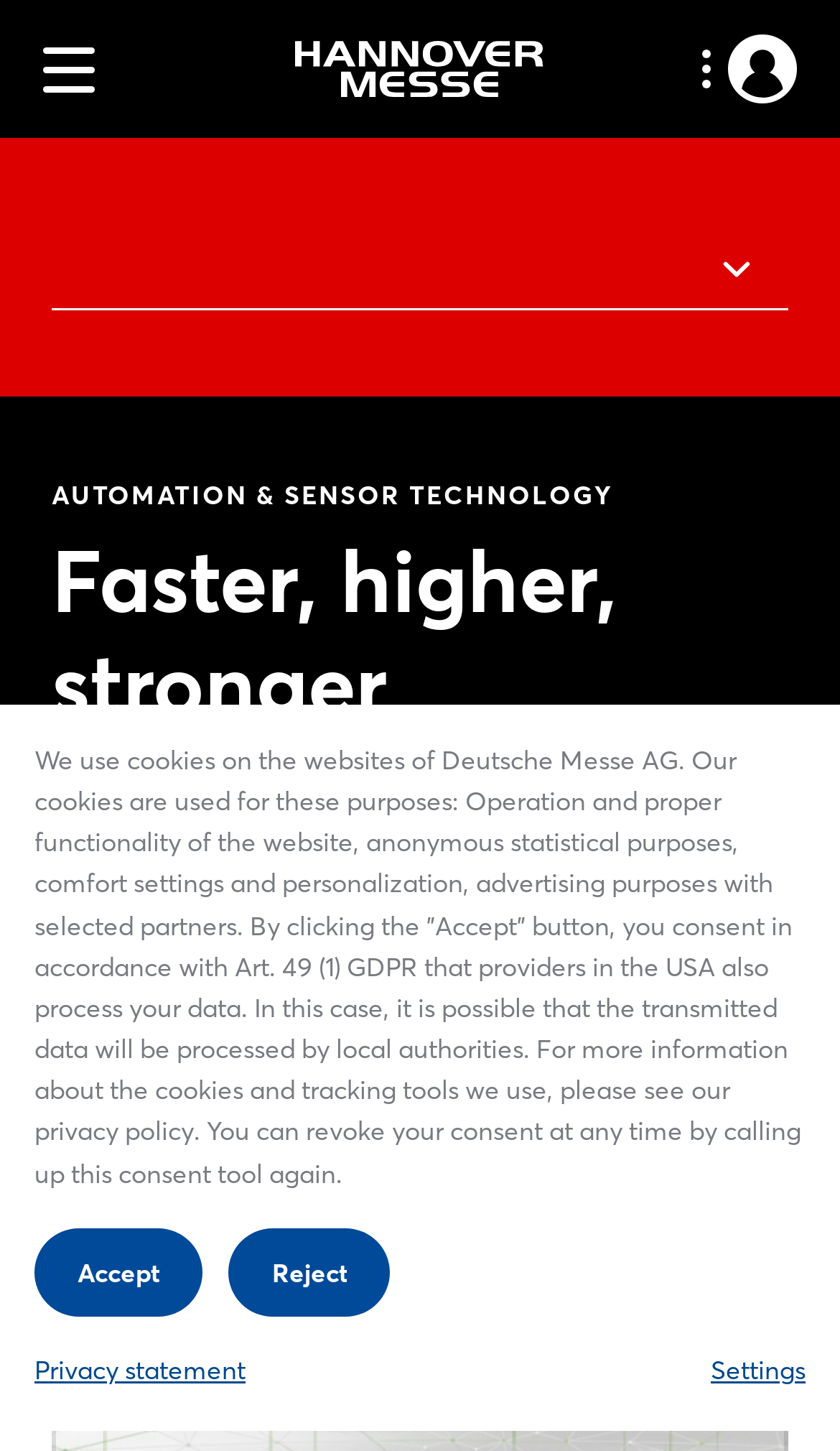Provide a thorough description of the webpage's content and layout.

The webpage is about Schaeffler's automation and sensor technology, with a focus on their showcase at HANNOVER MESSE 2019. At the top left, there is a logo image, and next to it, a button with an icon. Below these elements, there is a disabled list box with an image on the right side.

The main content area is divided into two sections. The top section has a header with the title "AUTOMATION & SENSOR TECHNOLOGY" and a subheading "Faster, higher, stronger". Below this, there is a paragraph of text describing Schaeffler's showcase at HANNOVER MESSE 2019, highlighting their innovative components and Industry 4.0 solutions. On the right side of this section, there are two lines of text, "ARCHIVE" and a date "19 Mar 2019".

The bottom section has a login area with a heading "Login", a button "Log in", and a link "Forgot password?". Below this, there is a horizontal separator, followed by a footer section with a text "Not yet registered?" and a link "Sign in now".

At the very bottom of the page, there is a cookie policy notification with a long text describing the use of cookies on the website. Below this, there are two buttons, "Reject" and a link "Privacy statement", as well as a text "Settings" at the bottom right corner.